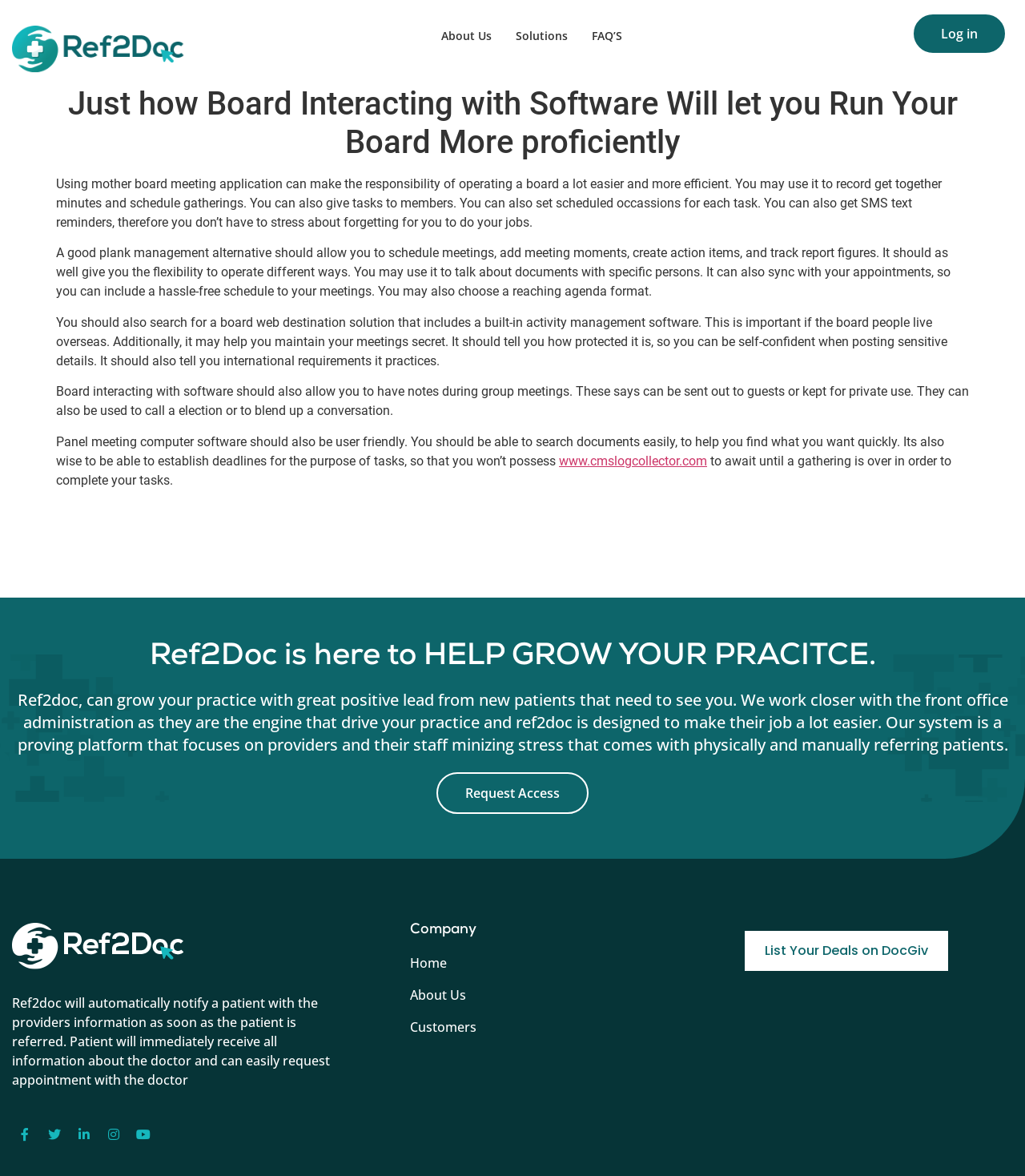Could you locate the bounding box coordinates for the section that should be clicked to accomplish this task: "Click the Scale Your Sales logo".

None